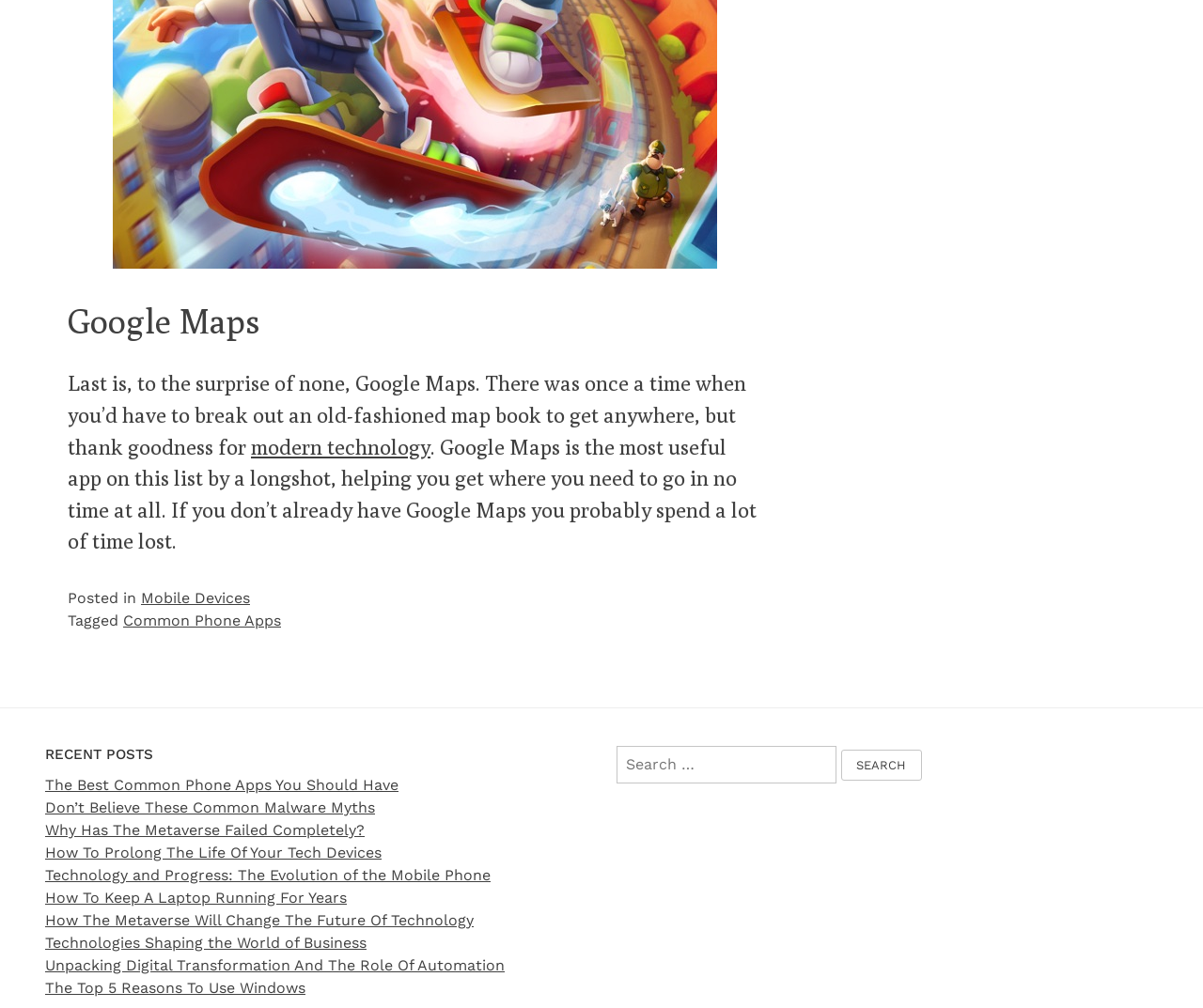What is the purpose of the search bar?
Could you please answer the question thoroughly and with as much detail as possible?

The search bar is located at the bottom of the webpage, and it has a placeholder text 'Search for:', which suggests that users can input keywords to search for specific posts or articles on the website.